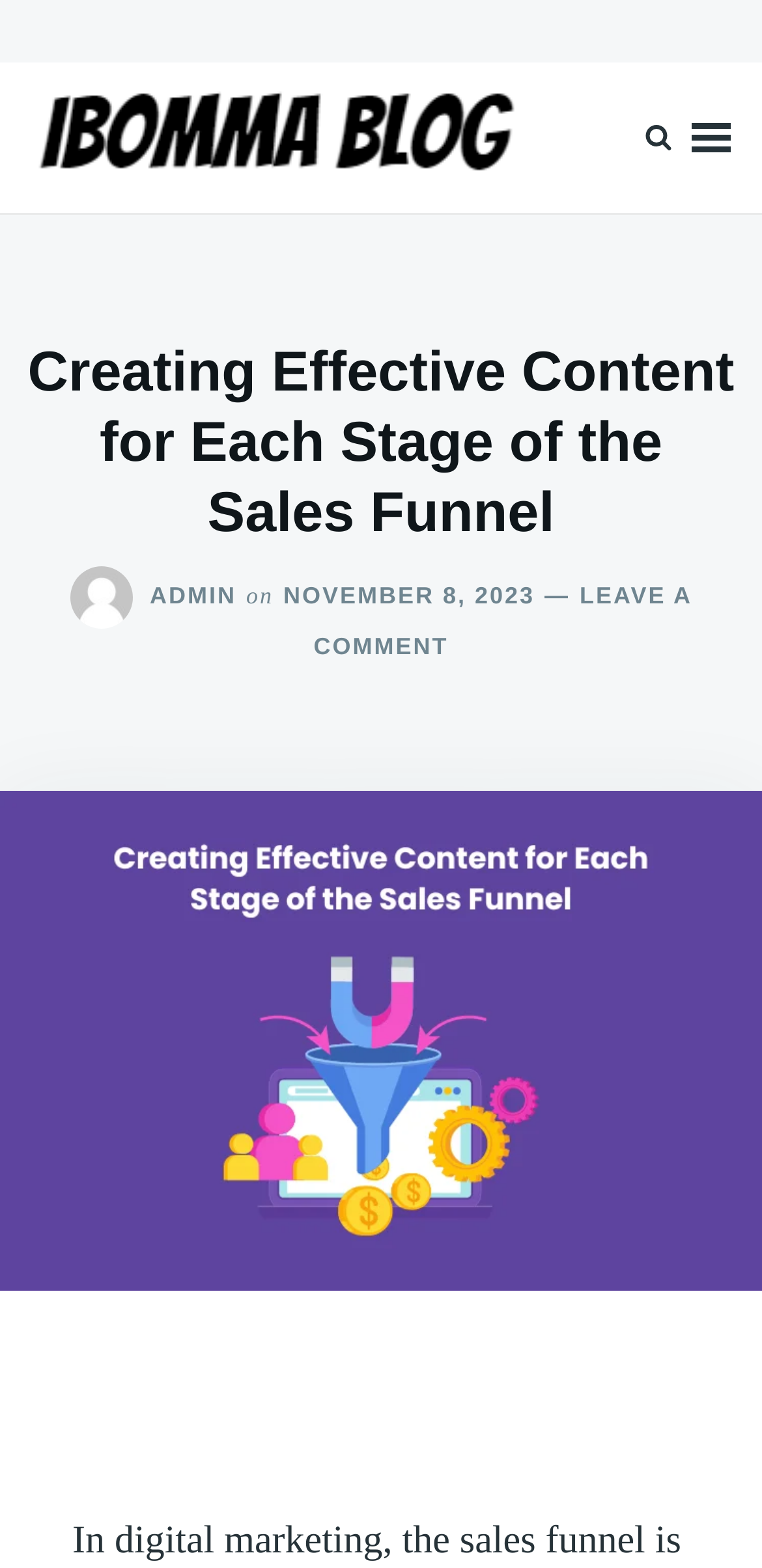Give a one-word or short phrase answer to this question: 
What is the purpose of the button with the label 'MENU'?

Open menu